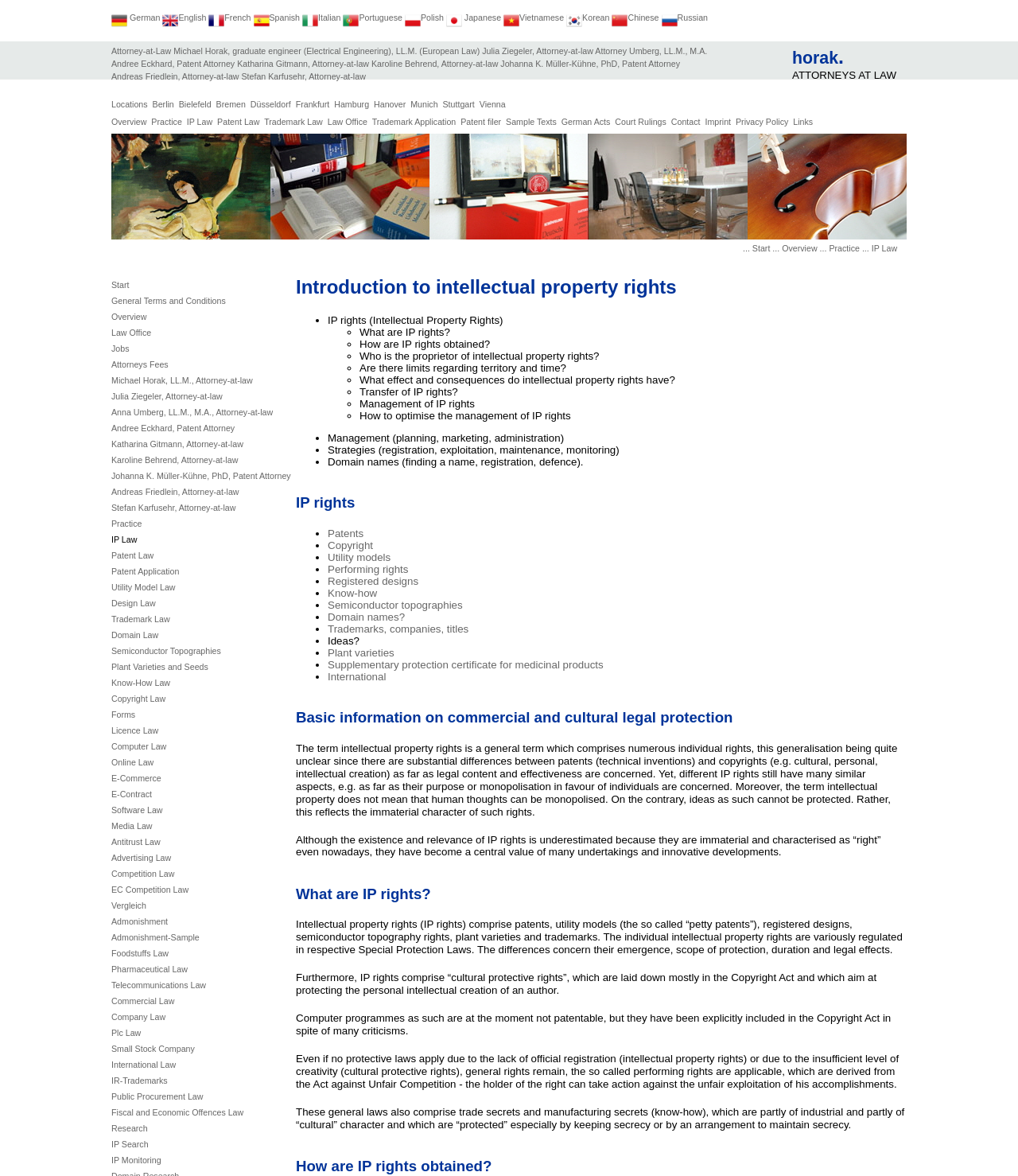Analyze the image and deliver a detailed answer to the question: What is the field of expertise of Katharina Gitmann?

Based on the webpage, Katharina Gitmann is mentioned as a Patent Attorney, which indicates that her field of expertise is Patent Law.